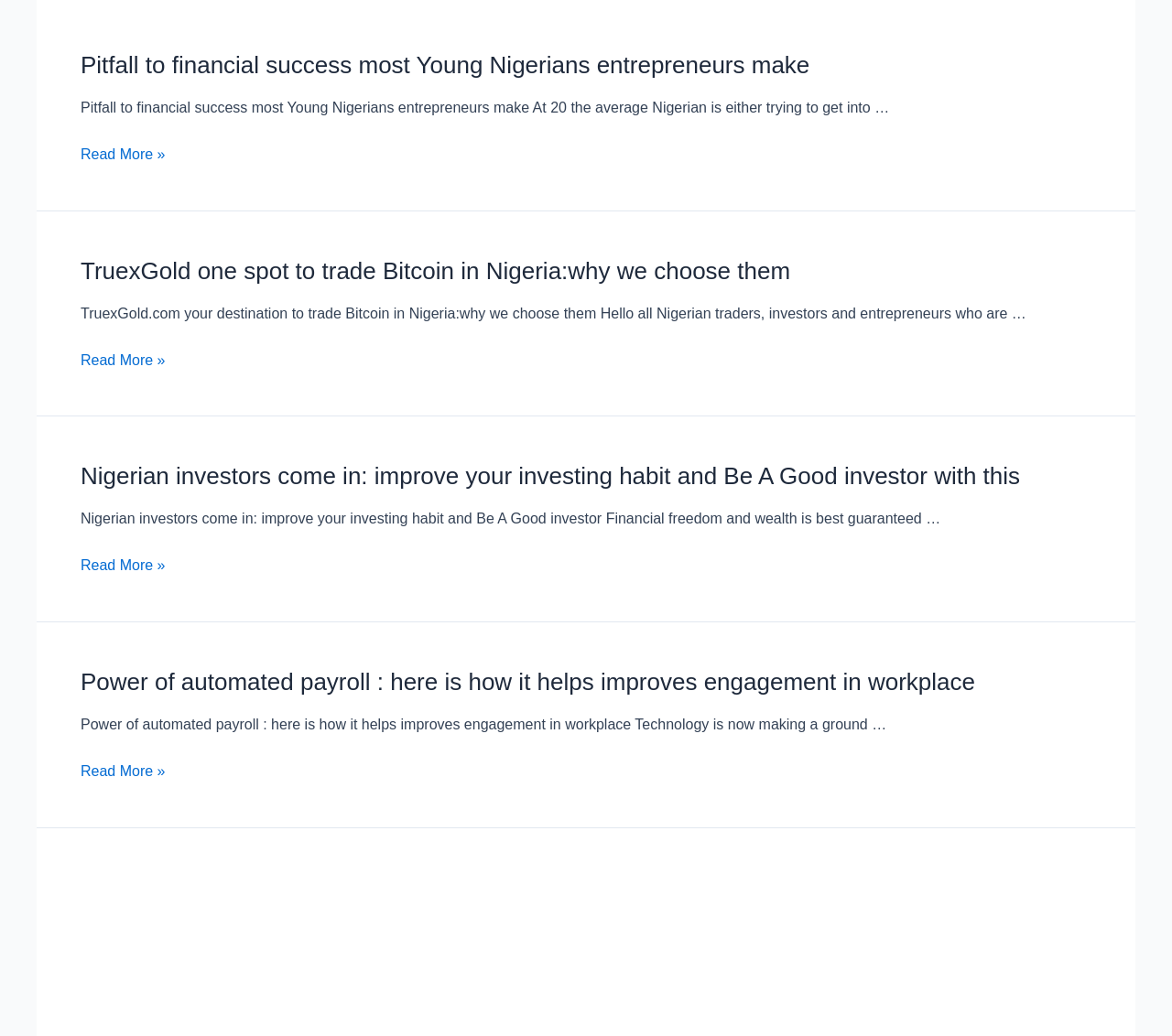What is the topic of the first article?
Please answer the question with as much detail and depth as you can.

The first article's heading is 'Pitfall to financial success most Young Nigerians entrepreneurs make', which suggests that the topic of the article is related to financial success, specifically the pitfalls that young Nigerian entrepreneurs face.